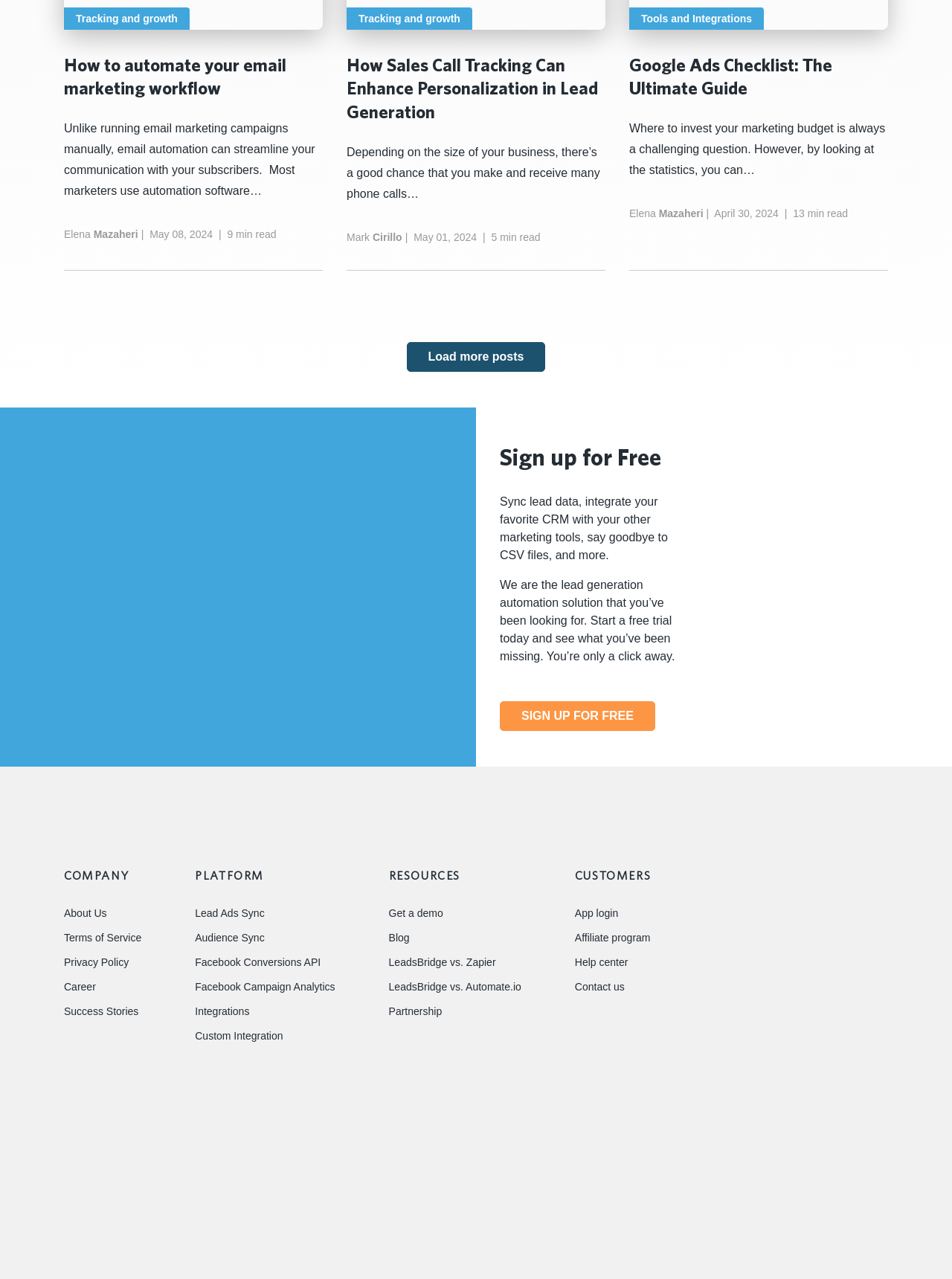Please mark the bounding box coordinates of the area that should be clicked to carry out the instruction: "Read about the company".

[0.067, 0.709, 0.112, 0.719]